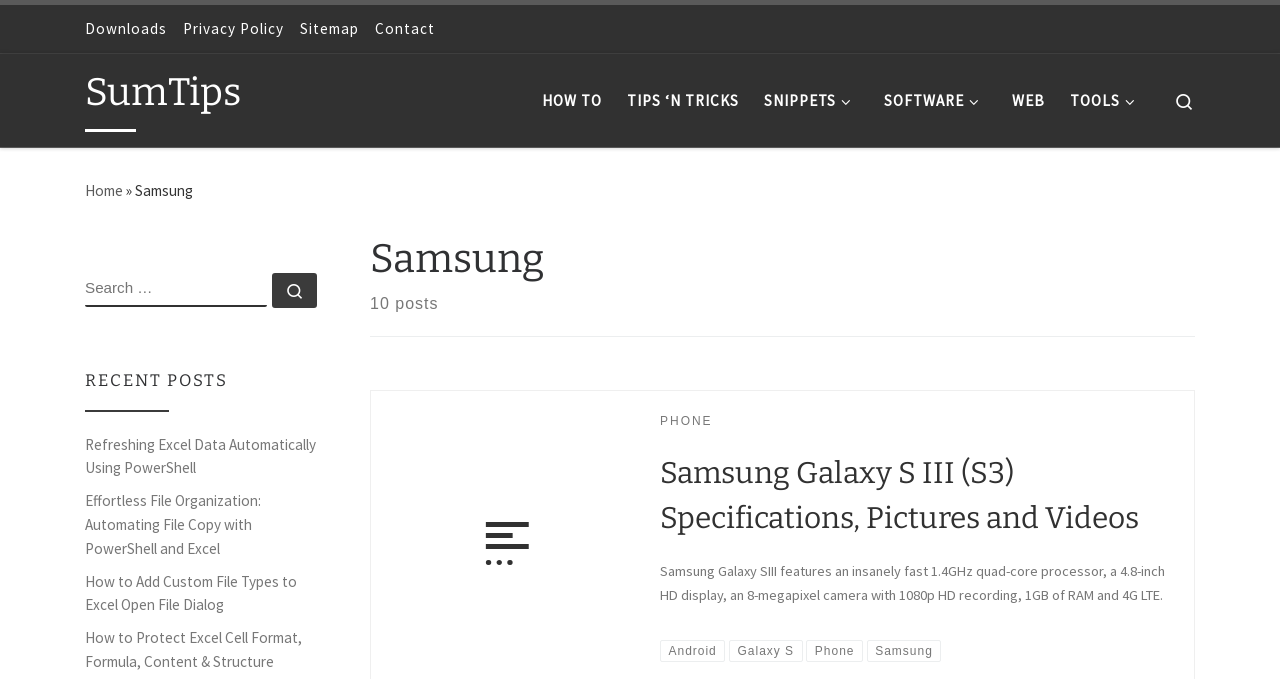How many recent posts are listed on the webpage?
Please give a detailed and elaborate answer to the question based on the image.

The webpage has a section 'RECENT POSTS' which lists four links to recent posts, namely 'Refreshing Excel Data Automatically Using PowerShell', 'Effortless File Organization: Automating File Copy with PowerShell and Excel', 'How to Add Custom File Types to Excel Open File Dialog', and 'How to Protect Excel Cell Format, Formula, Content & Structure'.